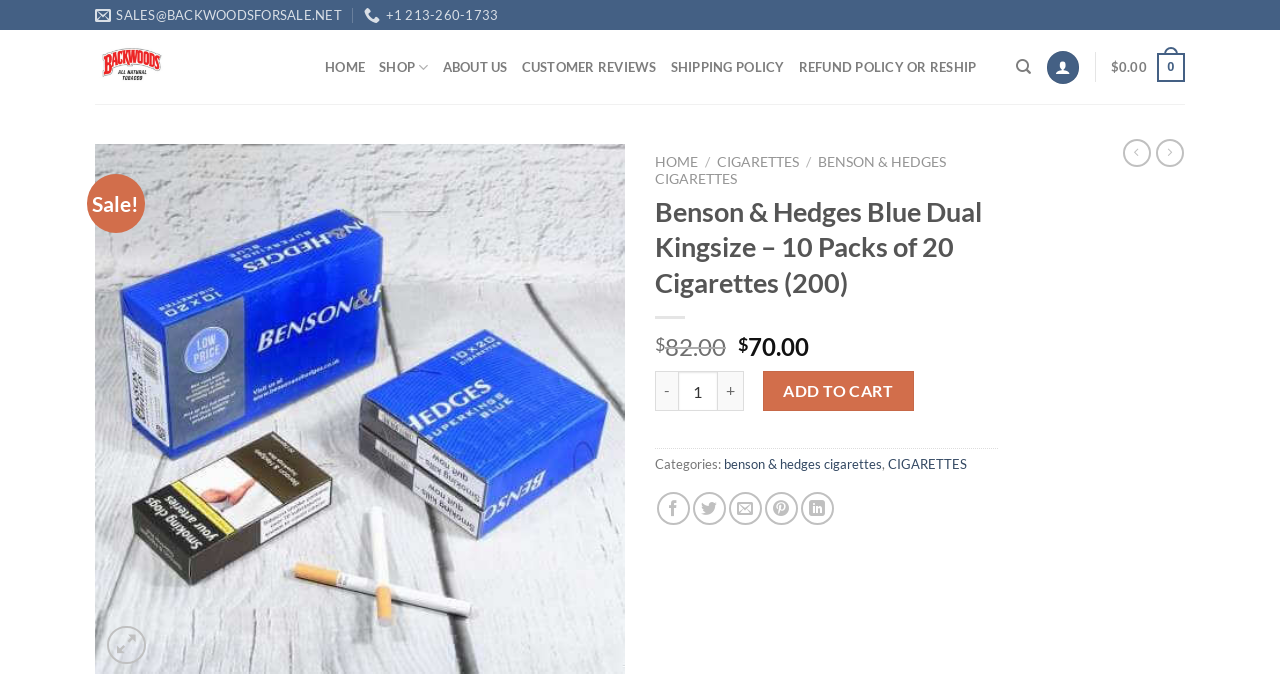Identify the bounding box coordinates of the section that should be clicked to achieve the task described: "Share on Facebook".

[0.513, 0.705, 0.539, 0.753]